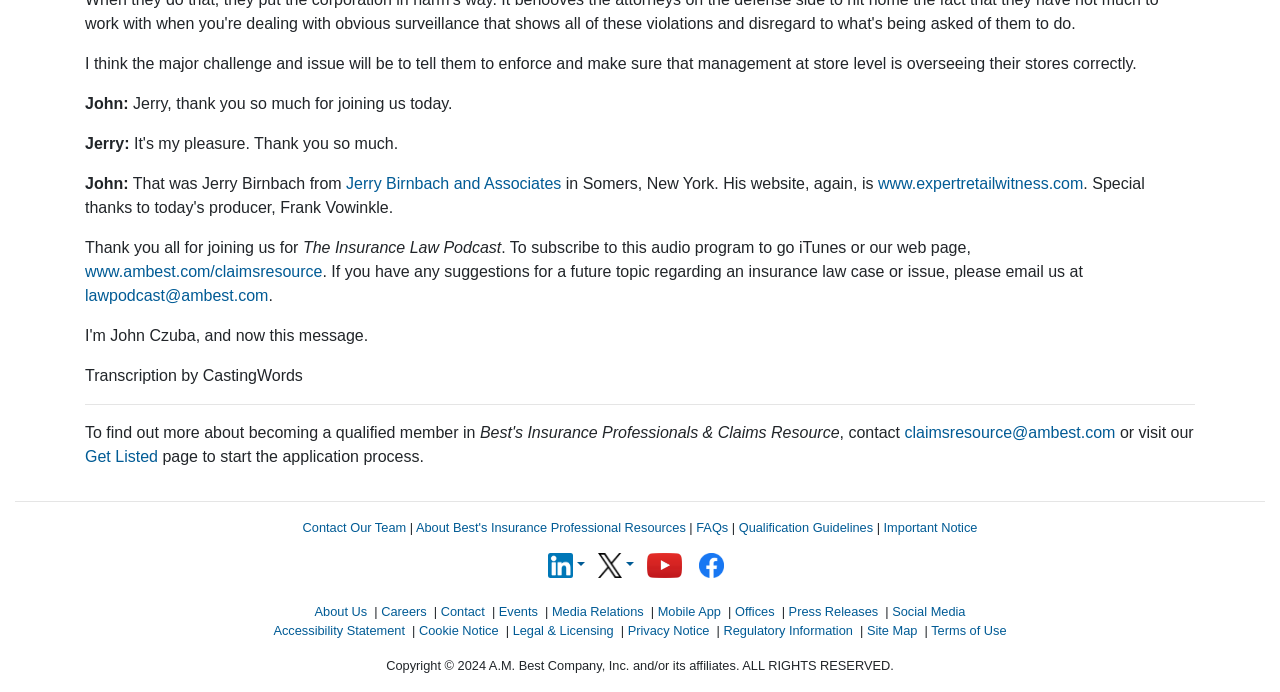Use a single word or phrase to answer the question:
What is the company name that owns the copyright?

A.M. Best Company, Inc.